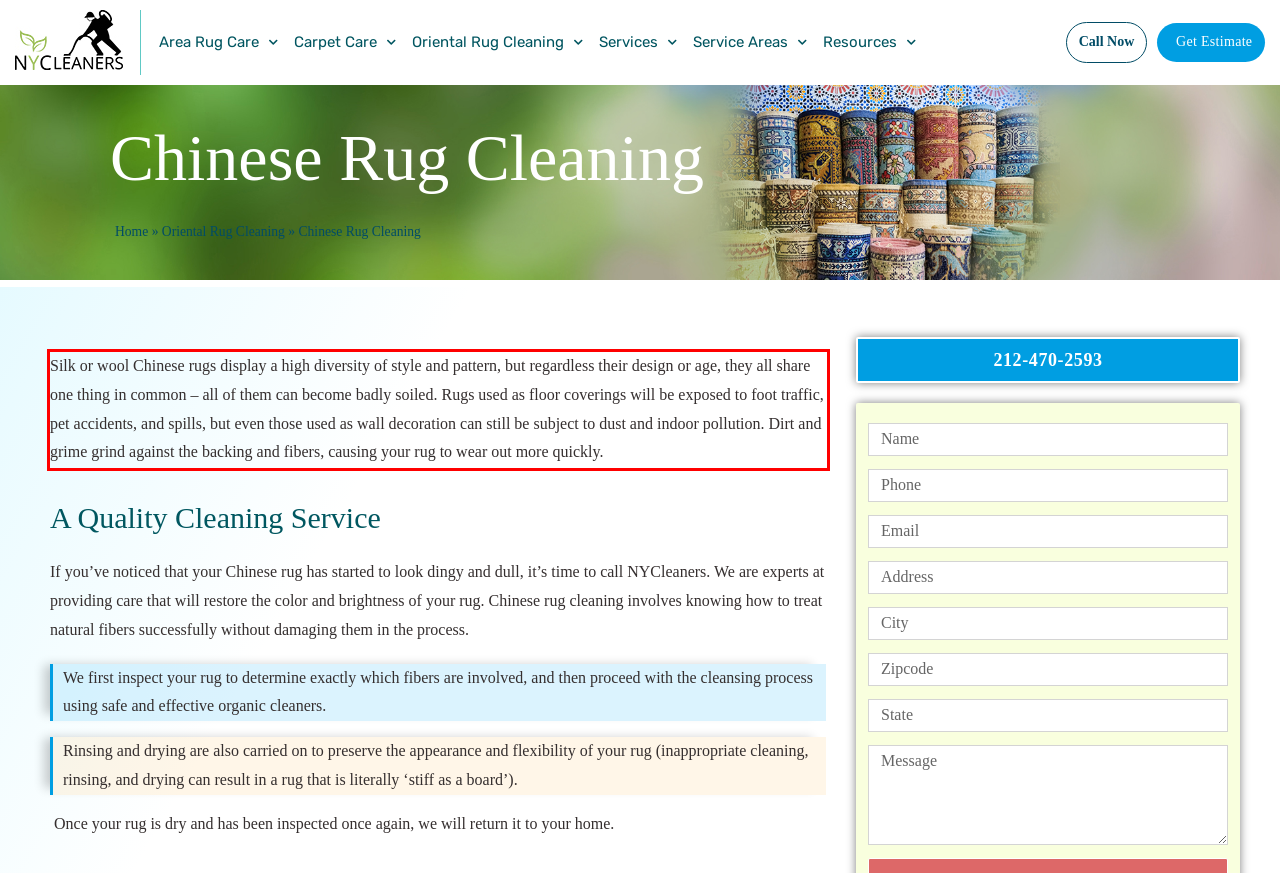You have a screenshot with a red rectangle around a UI element. Recognize and extract the text within this red bounding box using OCR.

Silk or wool Chinese rugs display a high diversity of style and pattern, but regardless their design or age, they all share one thing in common – all of them can become badly soiled. Rugs used as floor coverings will be exposed to foot traffic, pet accidents, and spills, but even those used as wall decoration can still be subject to dust and indoor pollution. Dirt and grime grind against the backing and fibers, causing your rug to wear out more quickly.